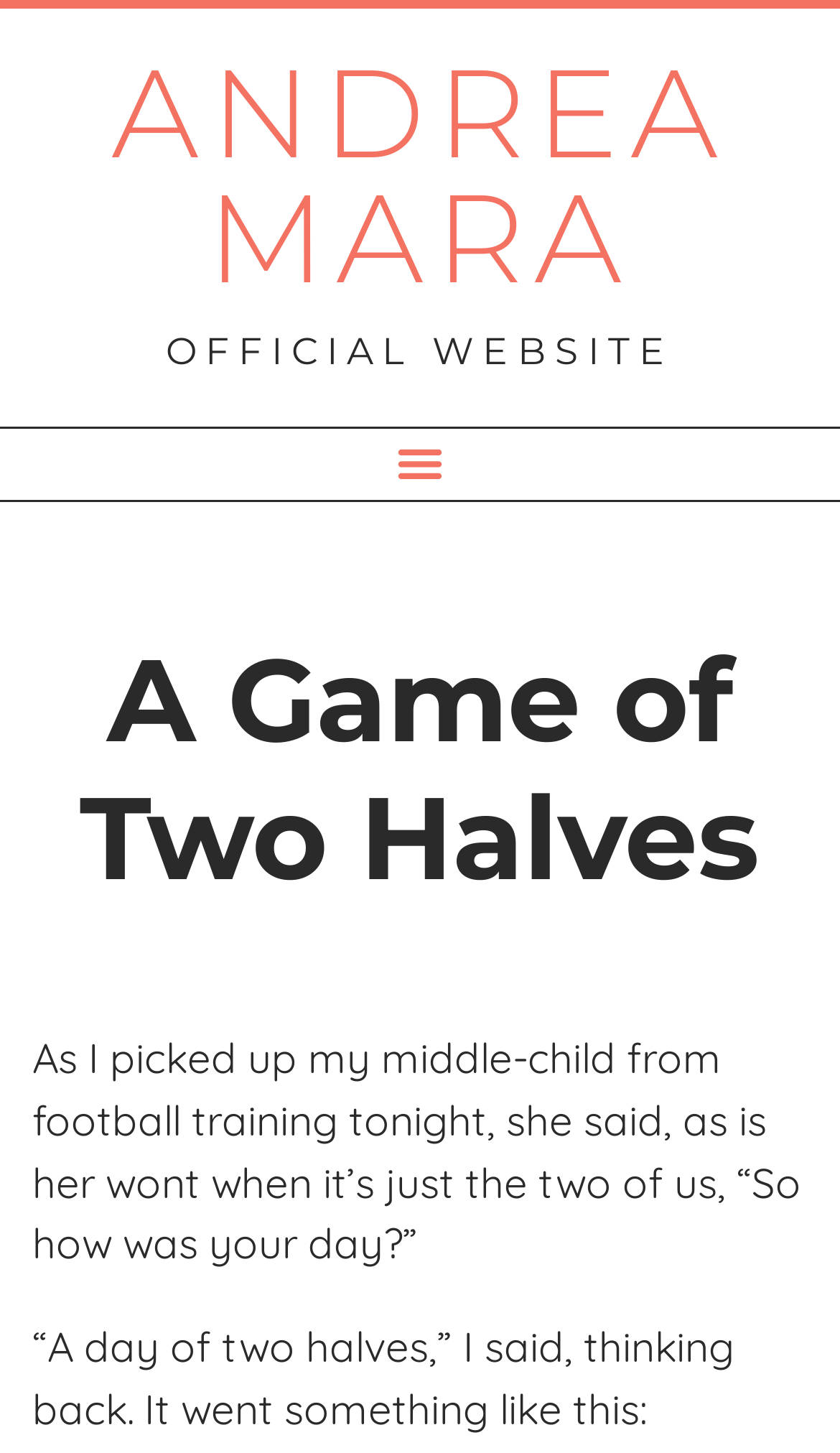Give a one-word or one-phrase response to the question:
What is the title of the current blog post?

A Game of Two Halves